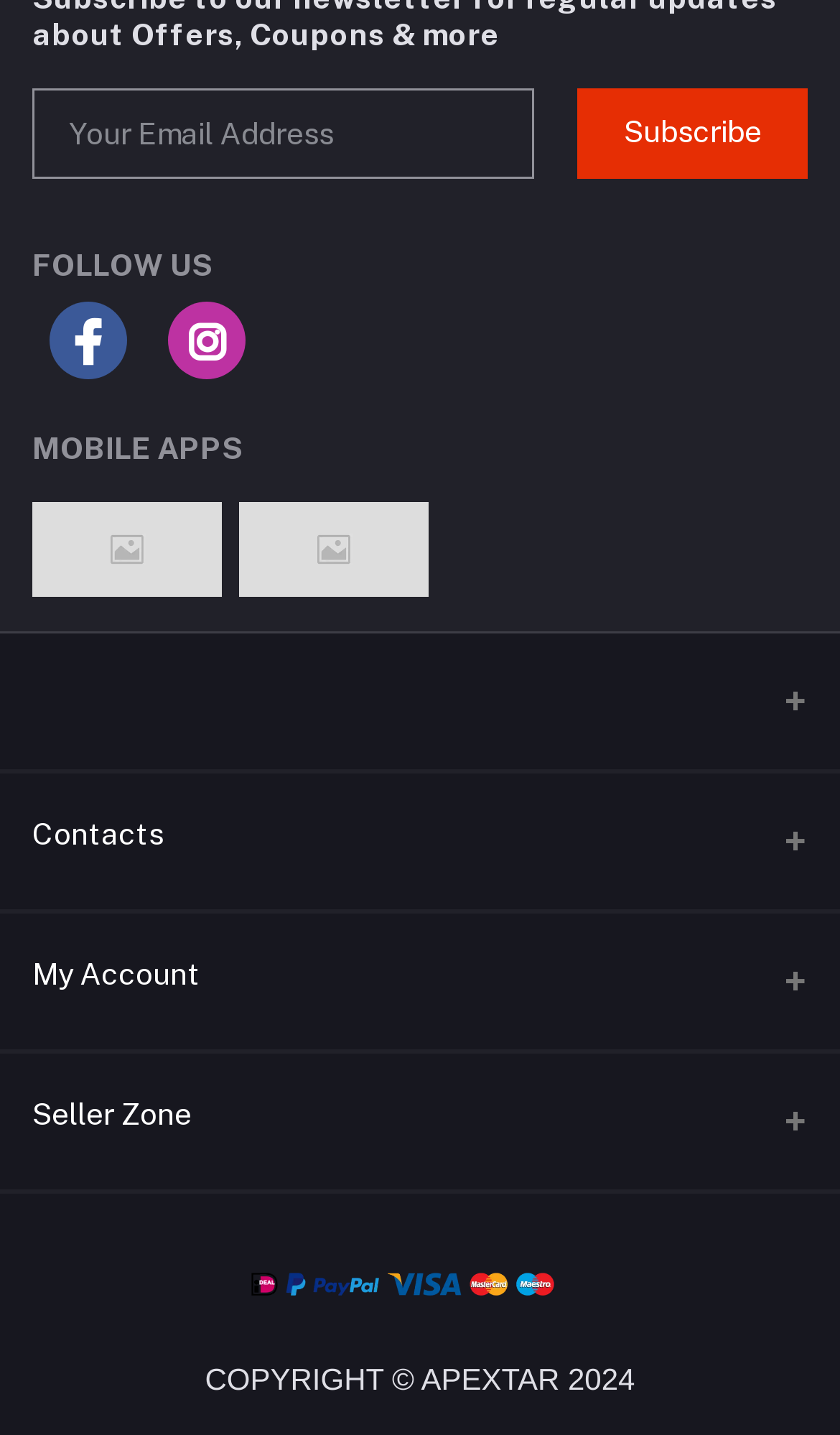Determine the bounding box coordinates of the section I need to click to execute the following instruction: "View Holiday 2024 Menu". Provide the coordinates as four float numbers between 0 and 1, i.e., [left, top, right, bottom].

None